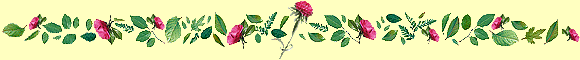Please respond in a single word or phrase: 
What type of flowers are featured in the border?

Pink roses